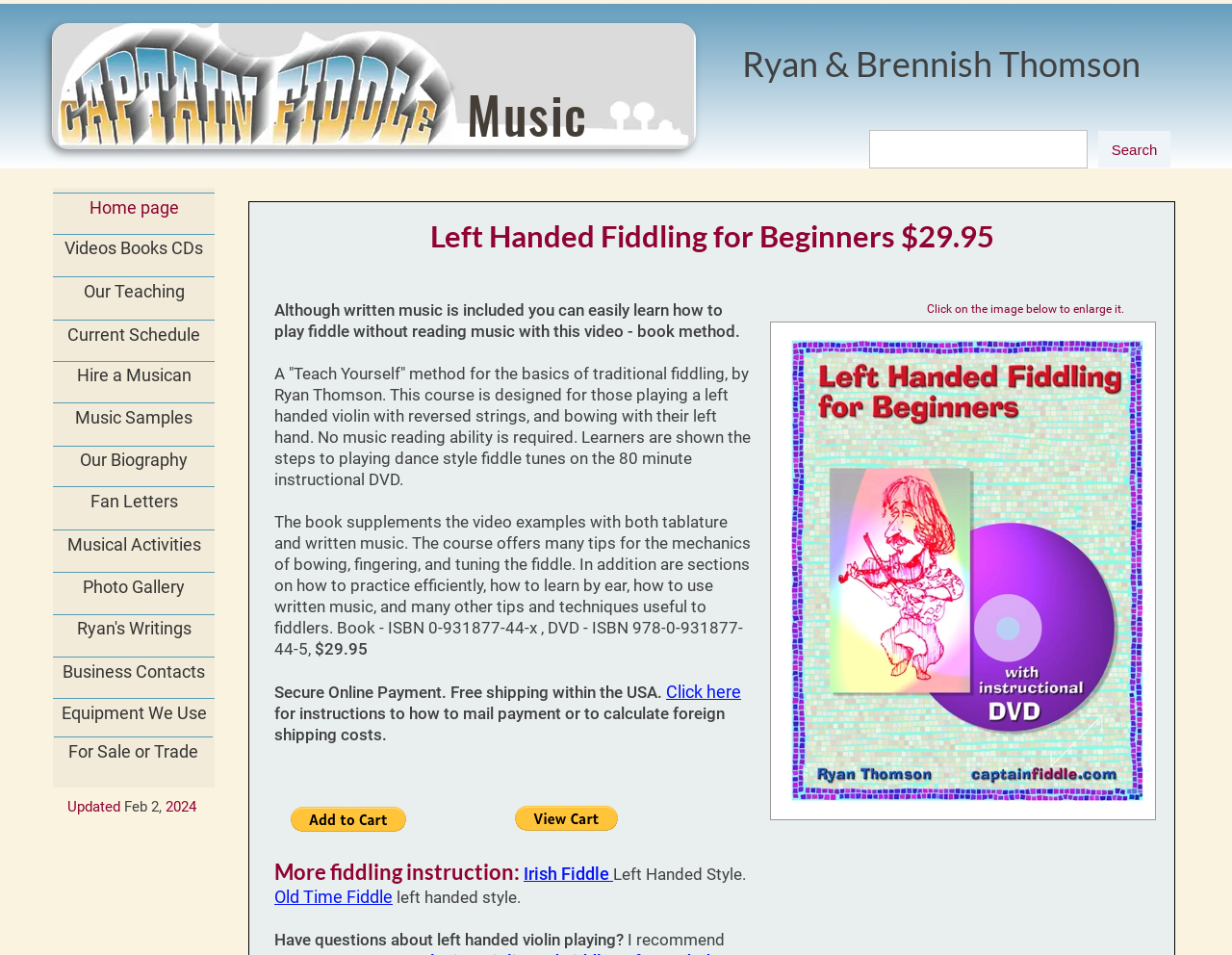Provide a brief response using a word or short phrase to this question:
What is the purpose of the instructional DVD?

to teach left-handed fiddling